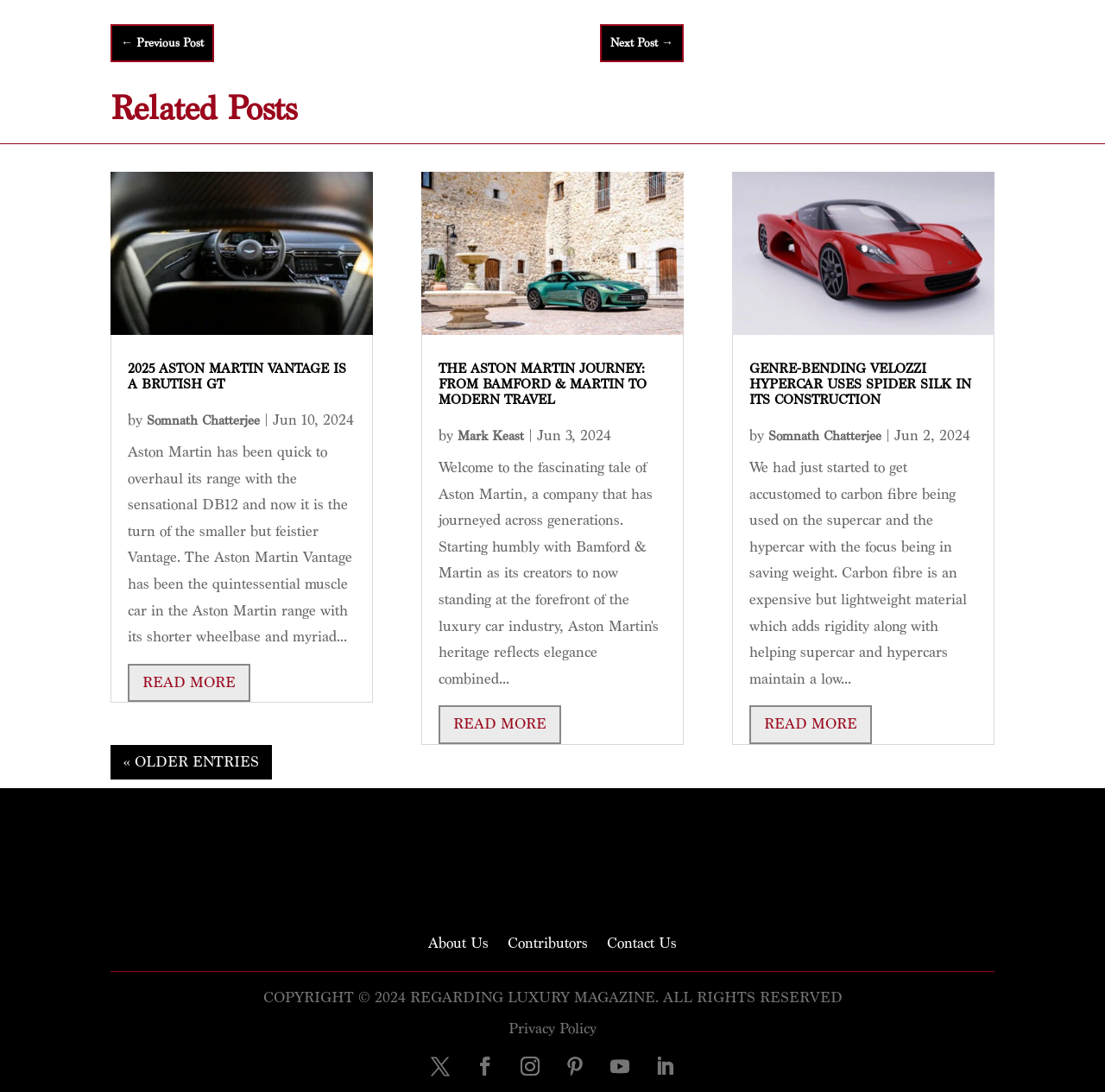Find the bounding box coordinates of the element you need to click on to perform this action: 'View the article about the Aston Martin journey'. The coordinates should be represented by four float values between 0 and 1, in the format [left, top, right, bottom].

[0.381, 0.157, 0.619, 0.307]